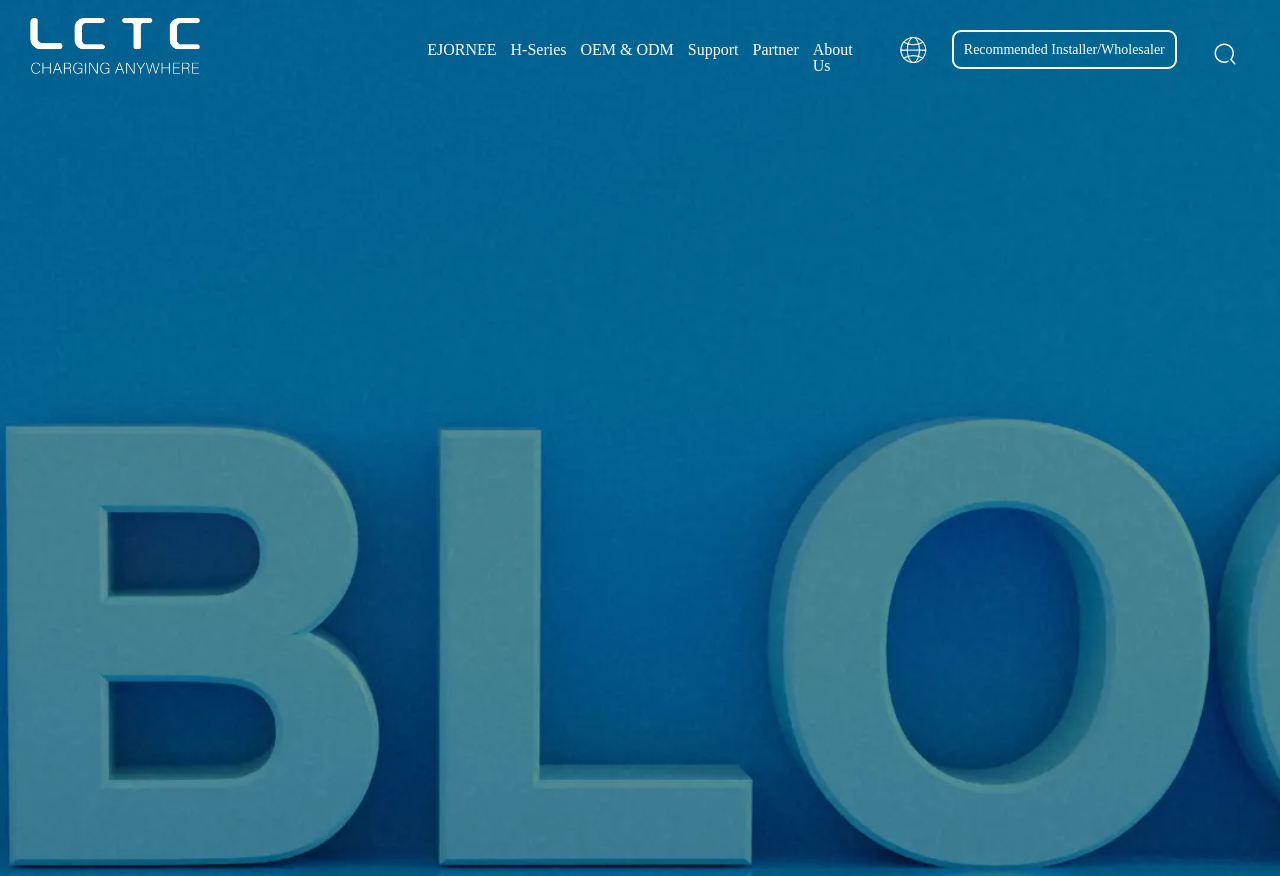With reference to the image, please provide a detailed answer to the following question: How many main navigation links are there?

There are six main navigation links at the top of the webpage, including 'EJORNEE', 'H-Series', 'OEM & ODM', 'Support', 'Partner', and 'About Us'.